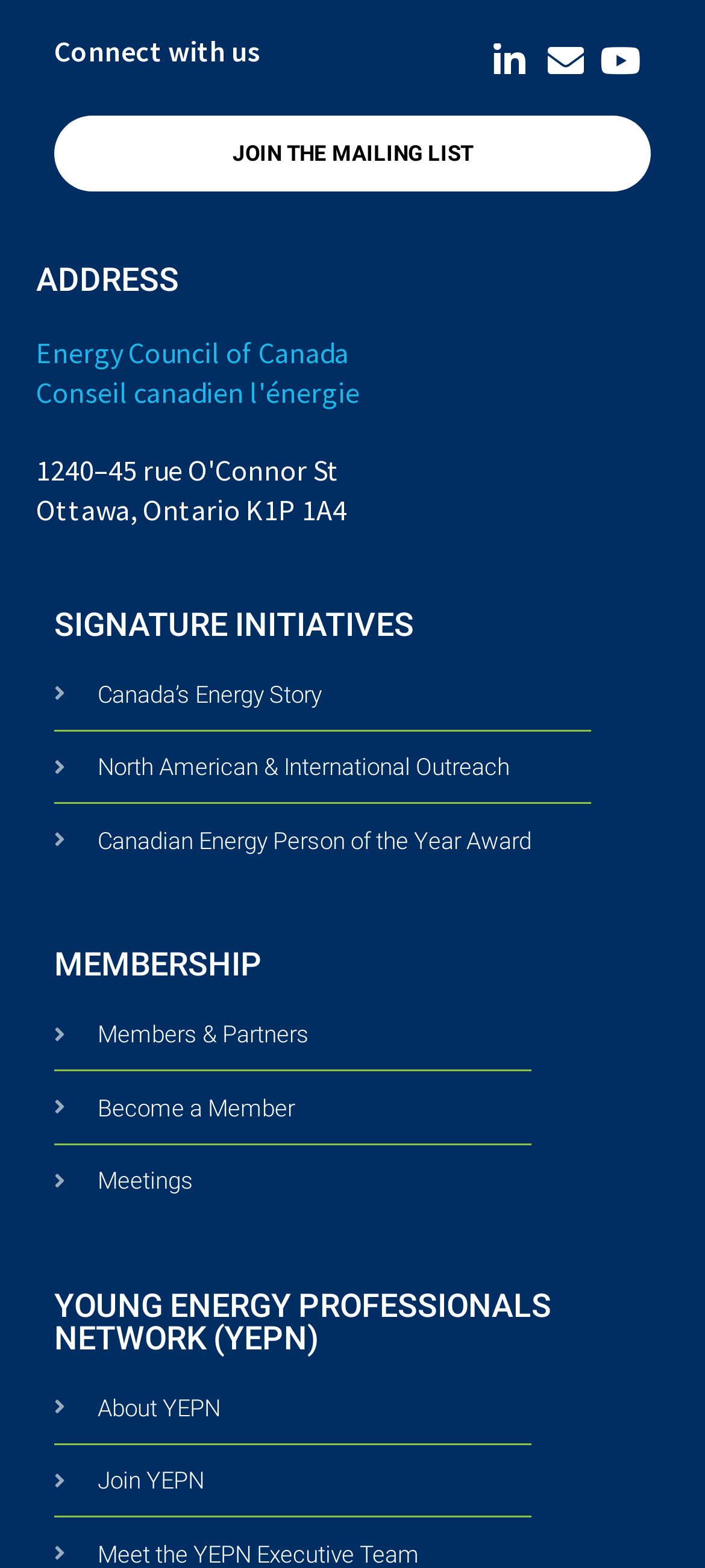Determine the bounding box coordinates for the HTML element described here: "Meetings".

[0.077, 0.742, 0.923, 0.765]